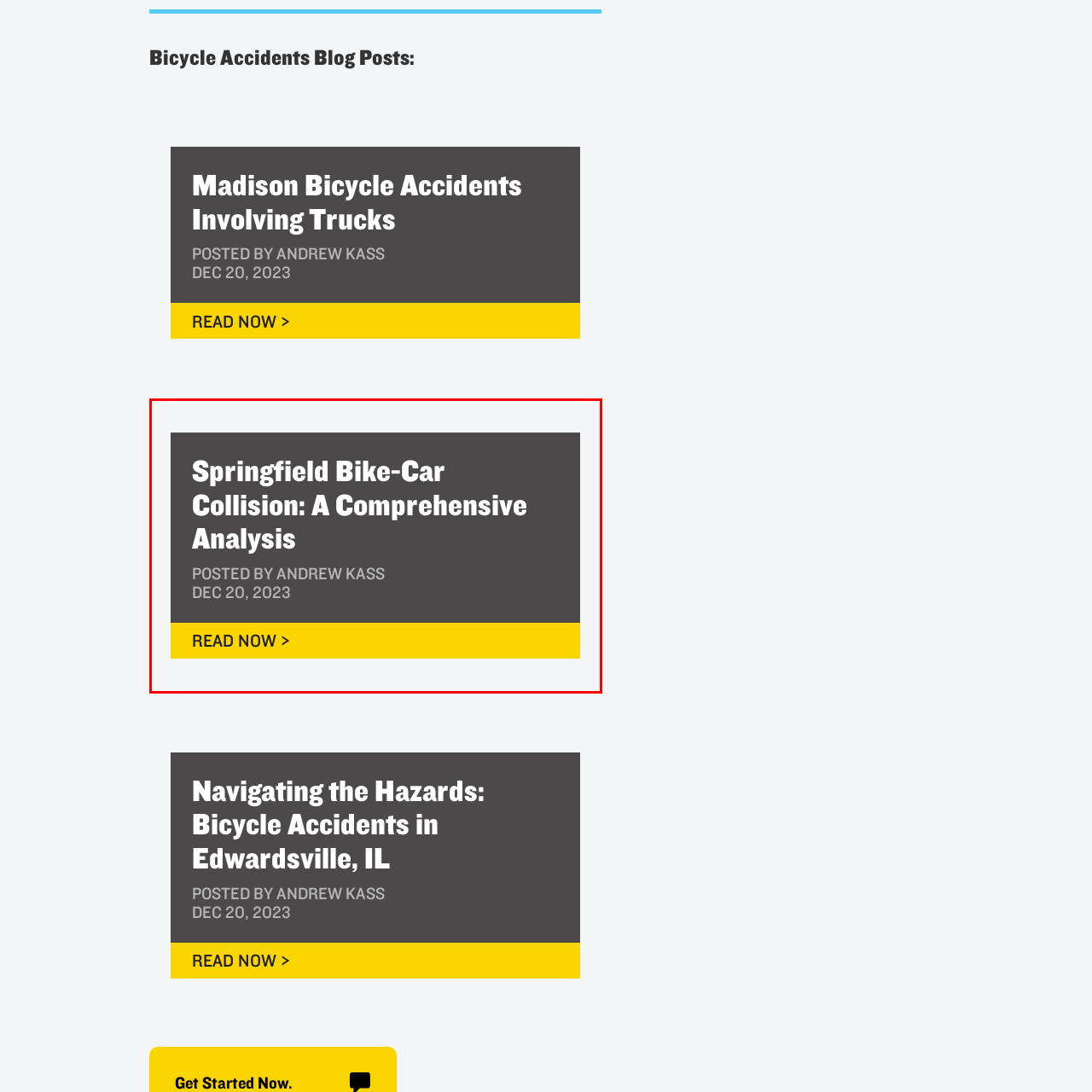What is the date of the blog post?
View the image contained within the red box and provide a one-word or short-phrase answer to the question.

December 20, 2023